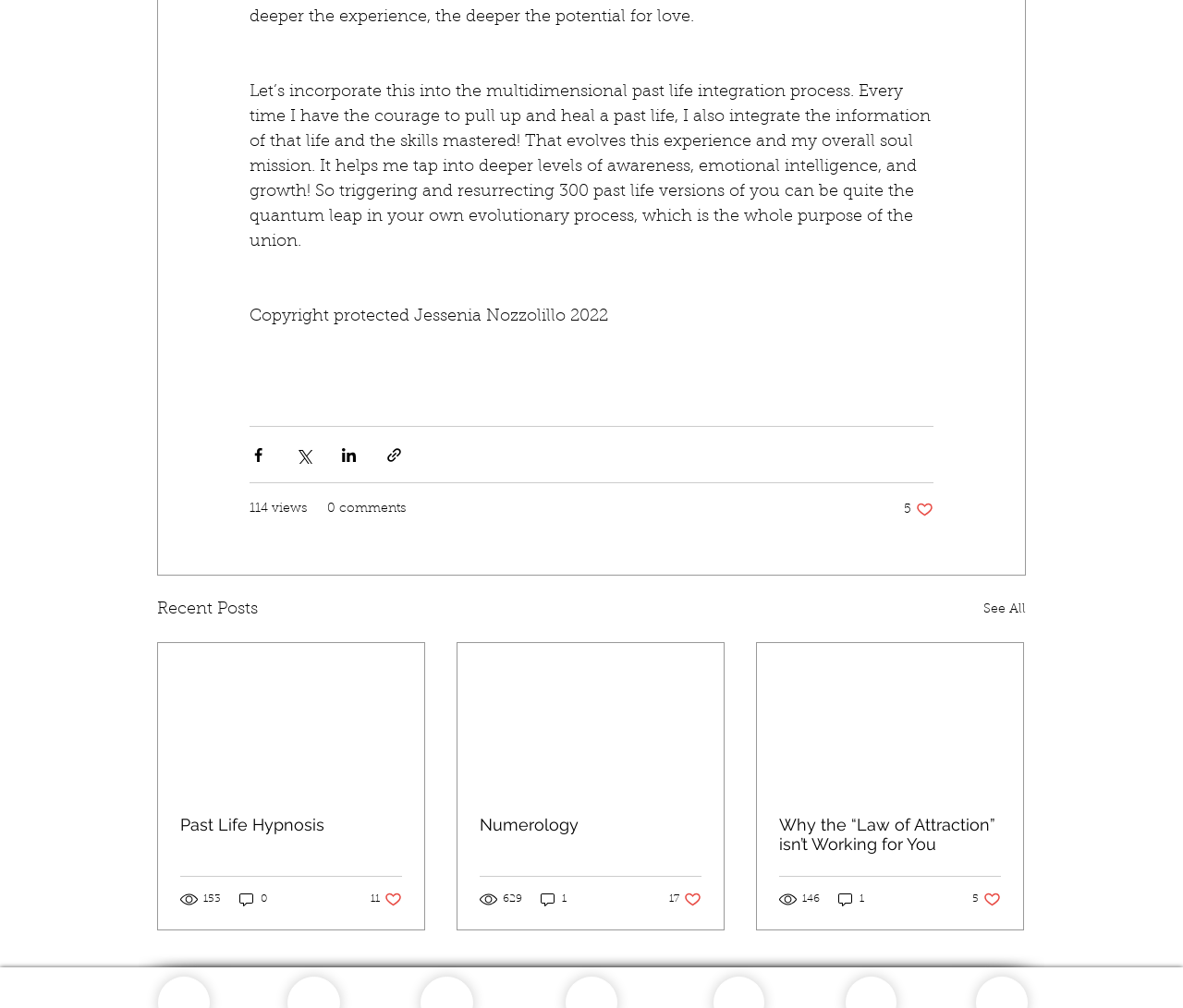Find the bounding box coordinates for the area you need to click to carry out the instruction: "View the article about Numerology". The coordinates should be four float numbers between 0 and 1, indicated as [left, top, right, bottom].

[0.405, 0.809, 0.593, 0.828]